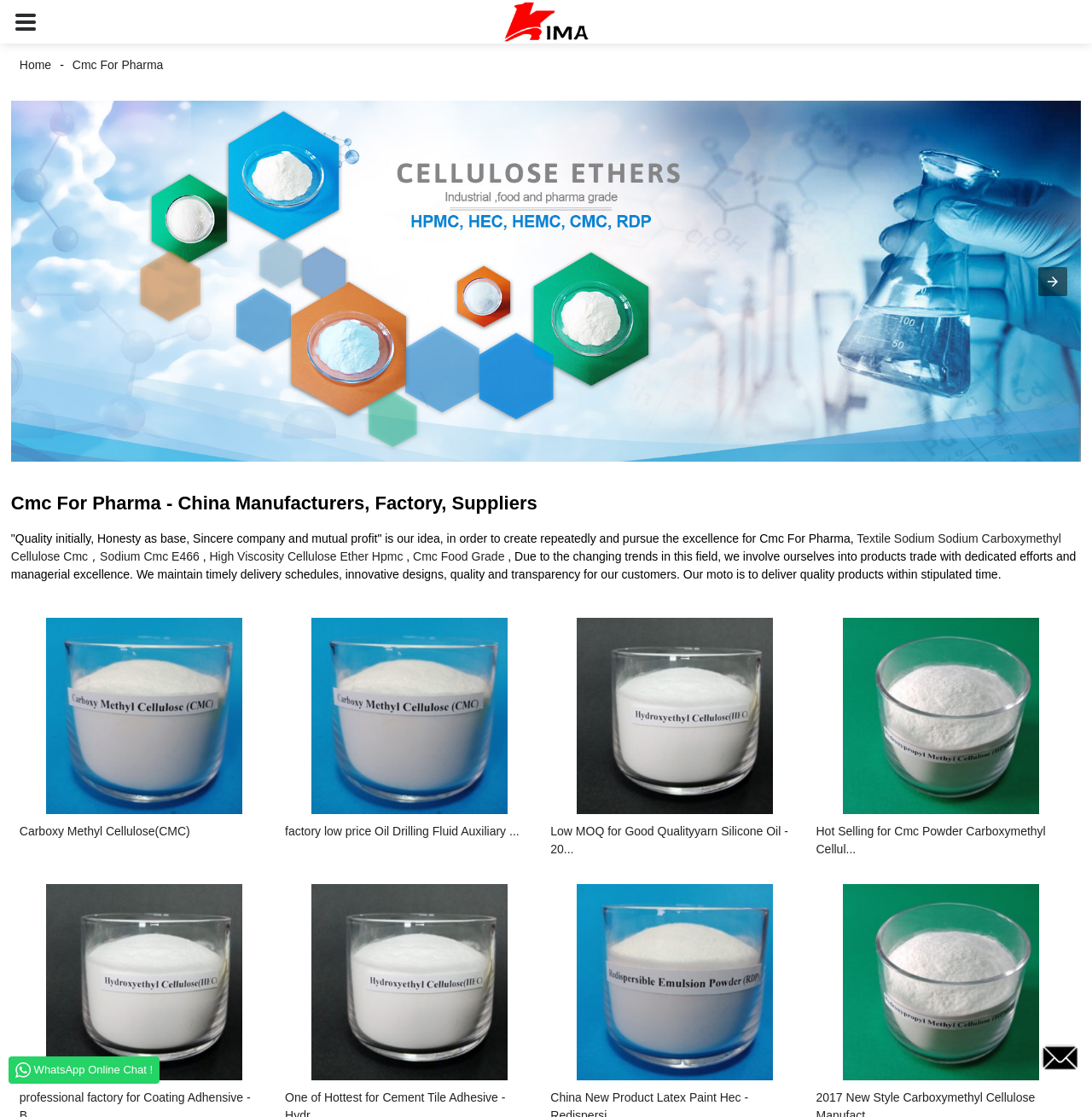Locate the bounding box of the user interface element based on this description: "High Viscosity Cellulose Ether Hpmc".

[0.192, 0.492, 0.369, 0.504]